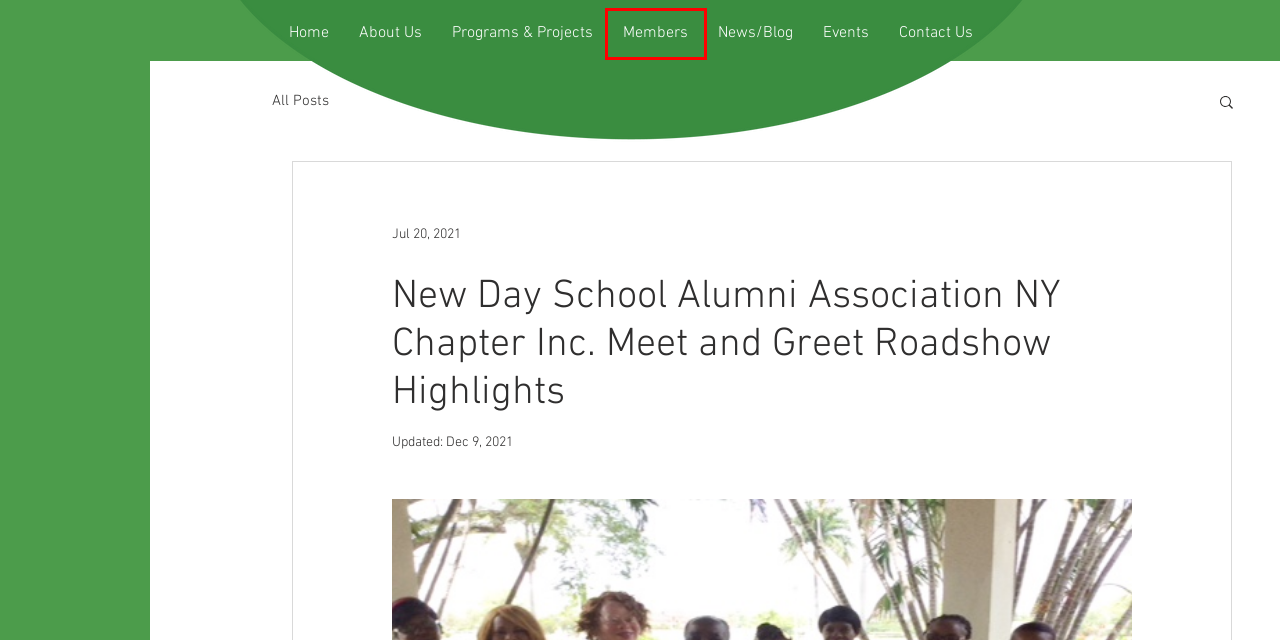Observe the screenshot of a webpage with a red bounding box around an element. Identify the webpage description that best fits the new page after the element inside the bounding box is clicked. The candidates are:
A. Members | New Day School
B. About Us | New Day School
C. Contact Us | New Day School
D. Events | New Day School
E. #NDSAA
F. Programs & Projects | New Day School
G. News/Blog | New Day School
H. New Day School Alumni New York Chapters Inc

A